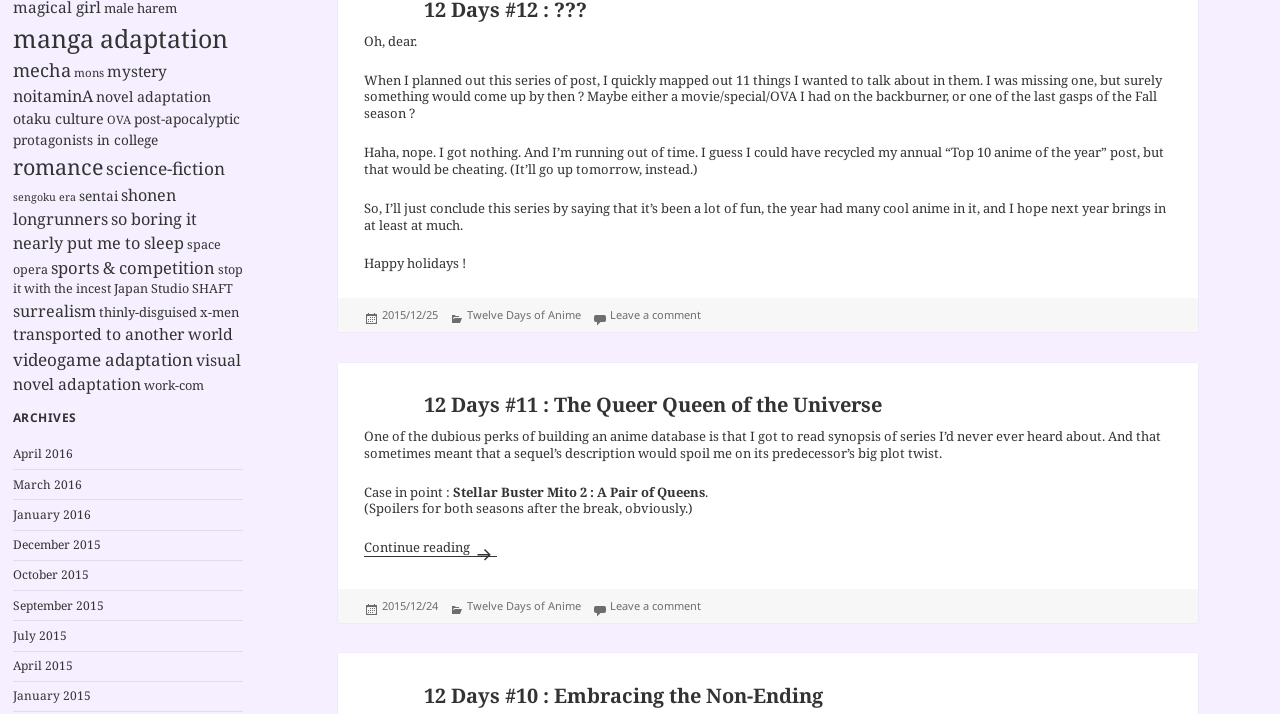Locate the bounding box coordinates of the element to click to perform the following action: 'View archives for 'April 2016''. The coordinates should be given as four float values between 0 and 1, in the form of [left, top, right, bottom].

[0.01, 0.624, 0.057, 0.648]